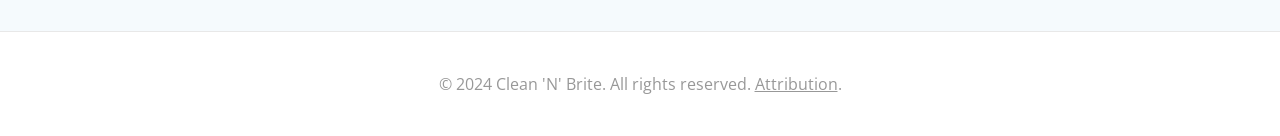Please find the bounding box coordinates (top-left x, top-left y, bottom-right x, bottom-right y) in the screenshot for the UI element described as follows: Attribution

[0.589, 0.538, 0.654, 0.7]